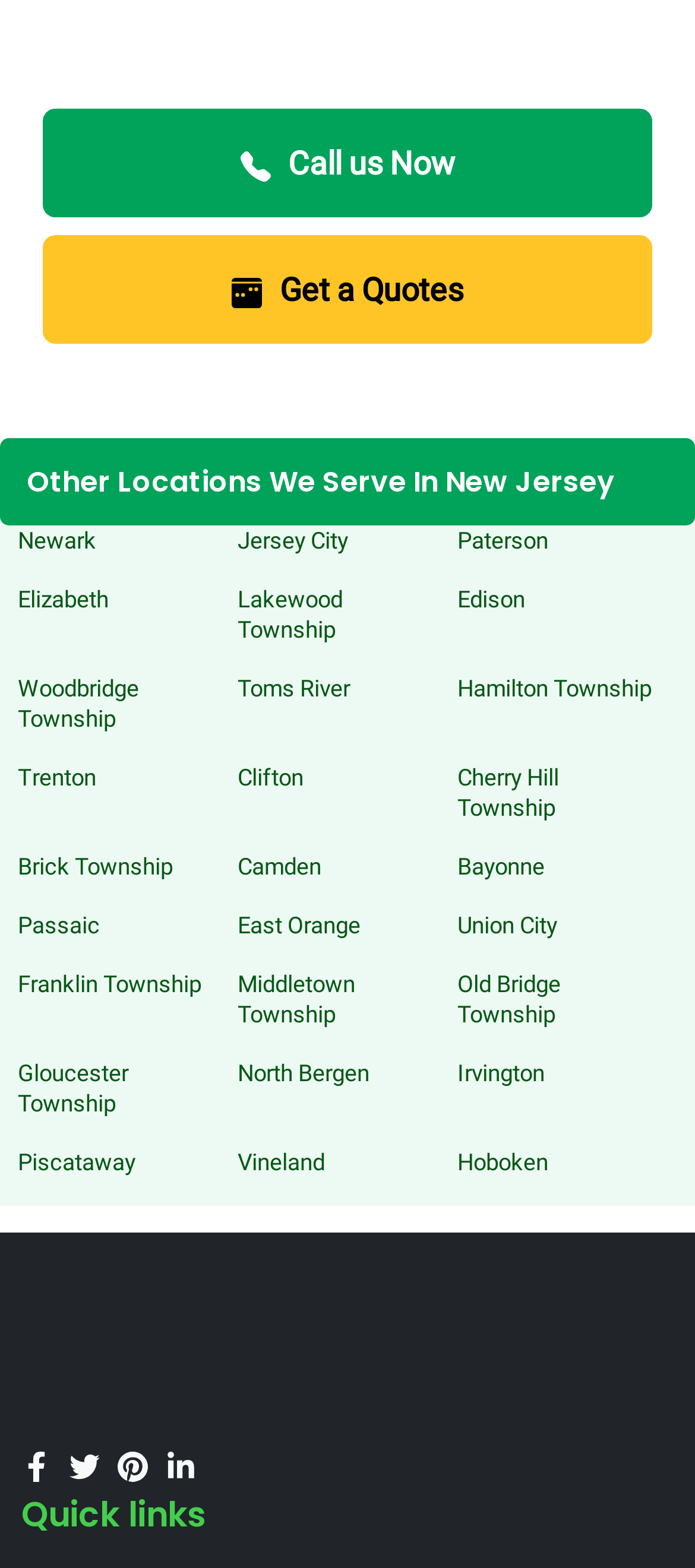How many images are there on the page?
Answer with a single word or phrase by referring to the visual content.

7